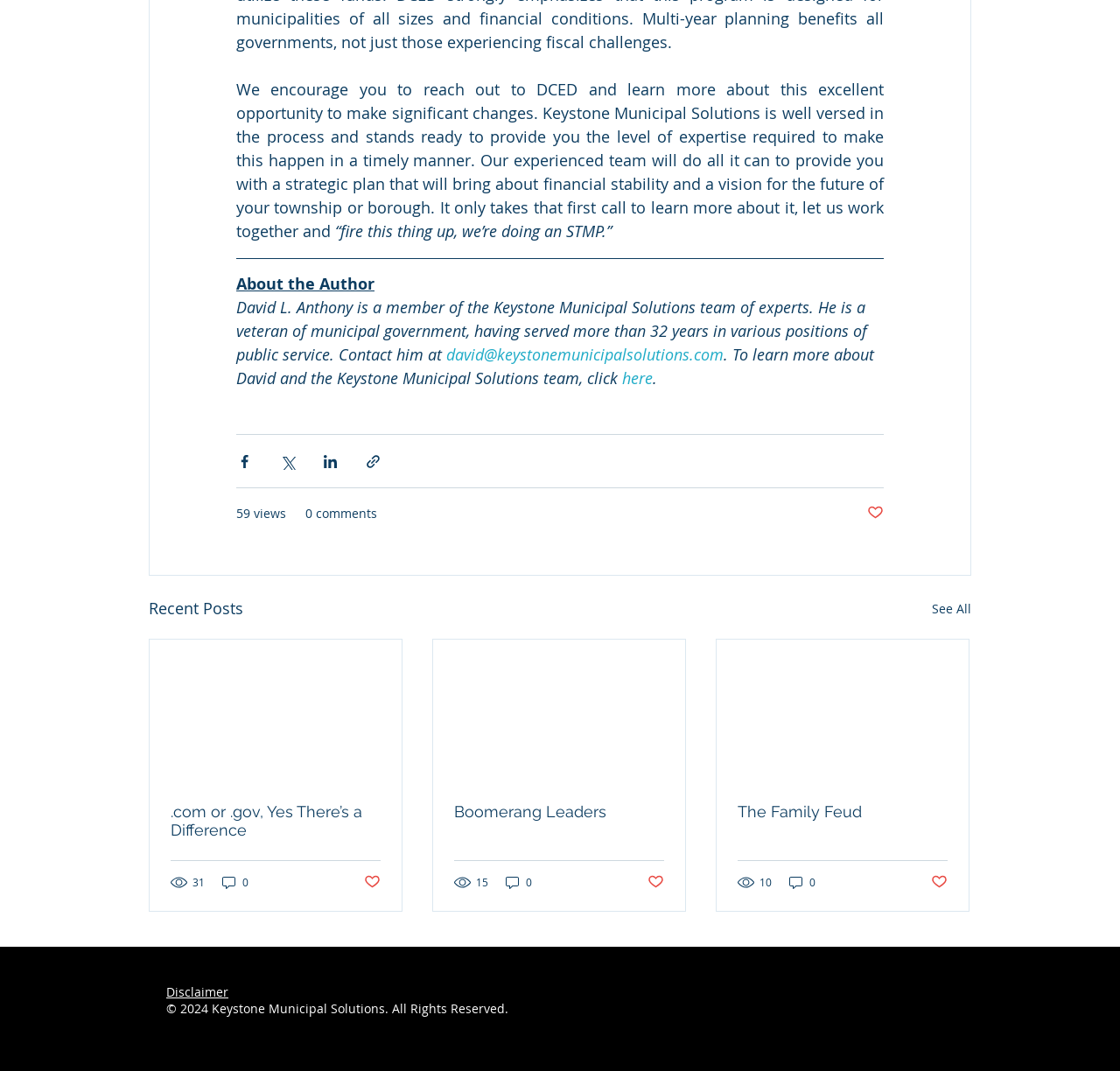Locate the bounding box coordinates of the clickable part needed for the task: "See all recent posts".

[0.832, 0.557, 0.867, 0.58]